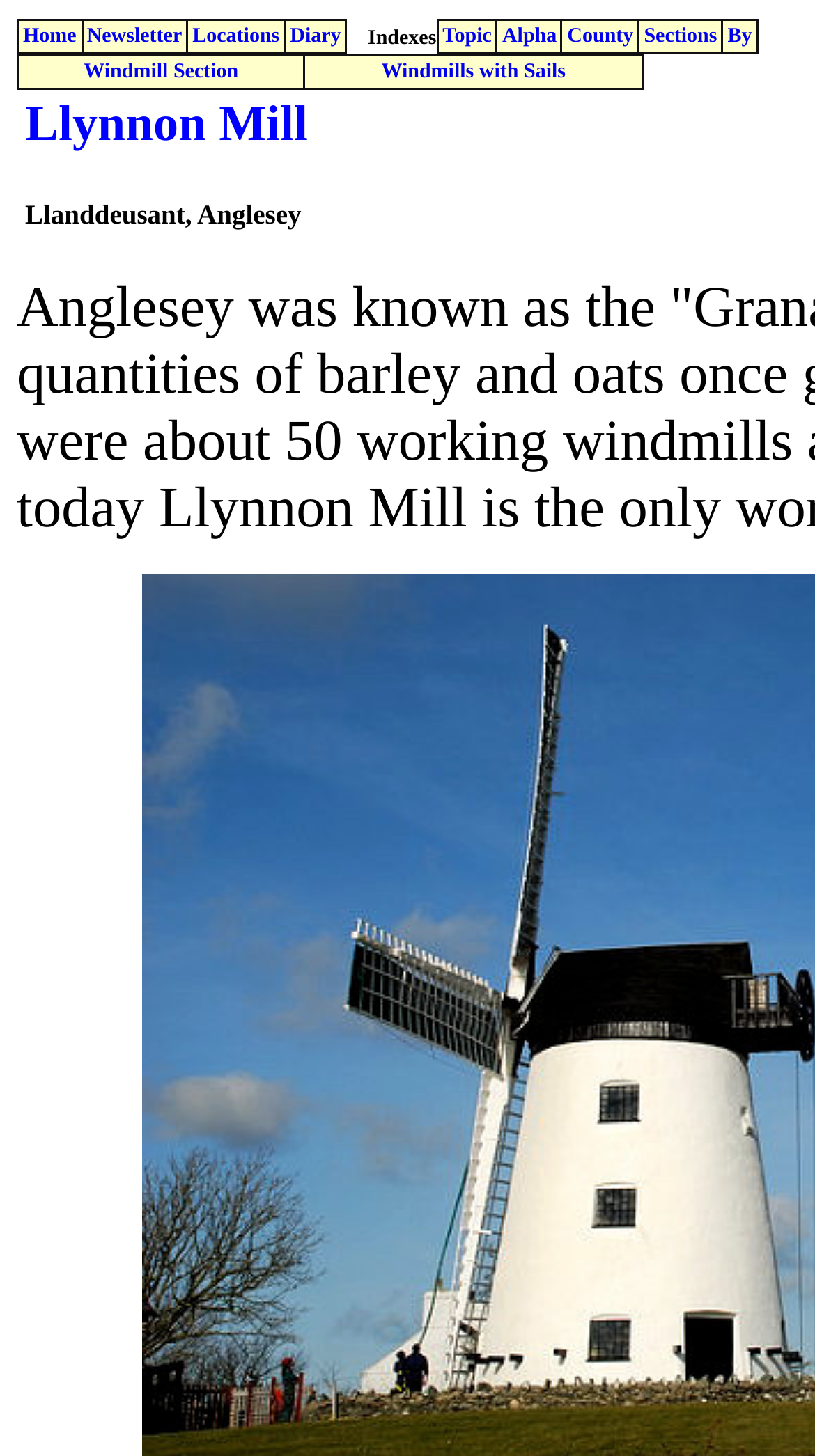Please specify the bounding box coordinates of the clickable section necessary to execute the following command: "browse windmill section".

[0.103, 0.042, 0.293, 0.057]